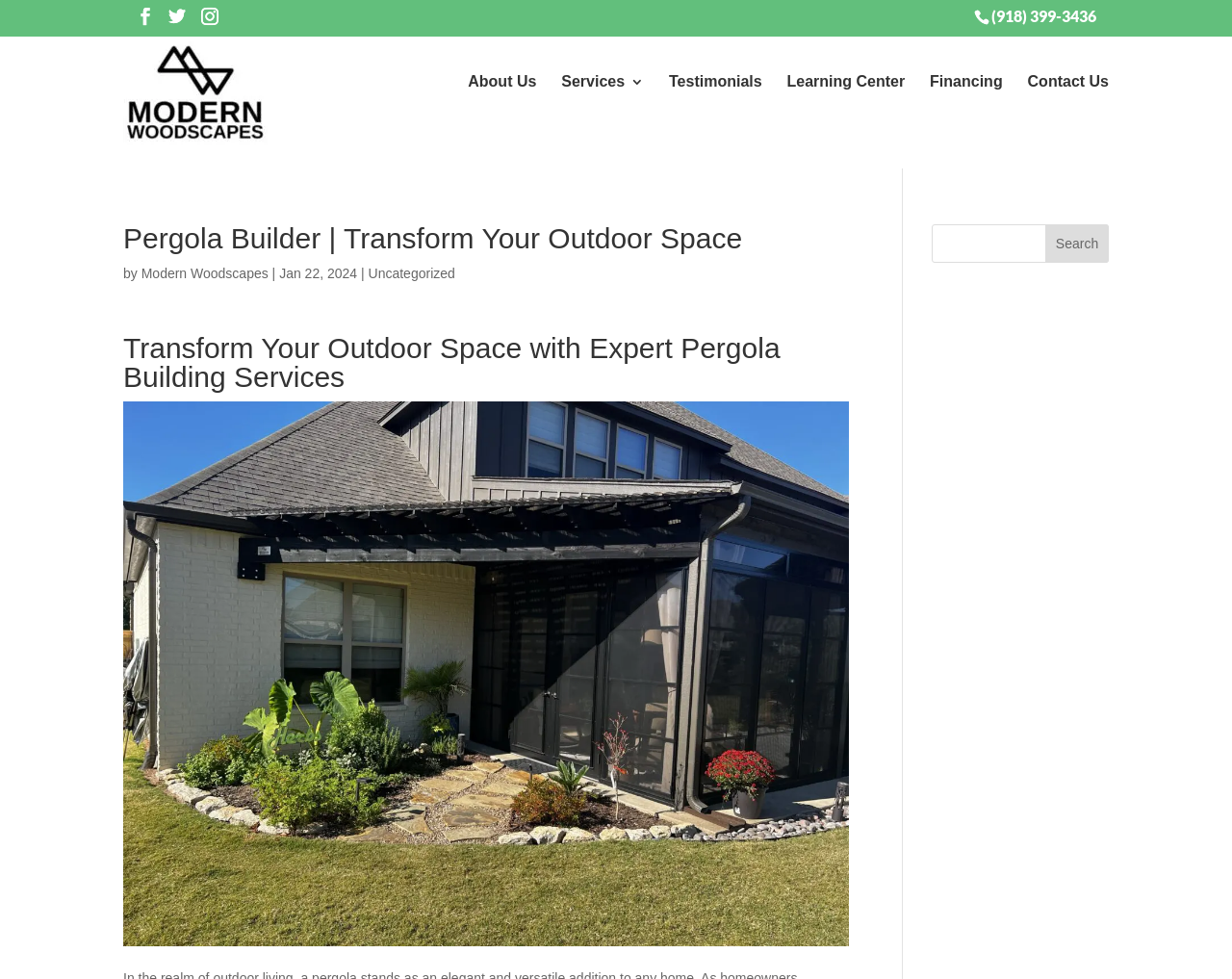Locate the bounding box coordinates of the region to be clicked to comply with the following instruction: "Click on About Us". The coordinates must be four float numbers between 0 and 1, in the form [left, top, right, bottom].

[0.38, 0.076, 0.435, 0.09]